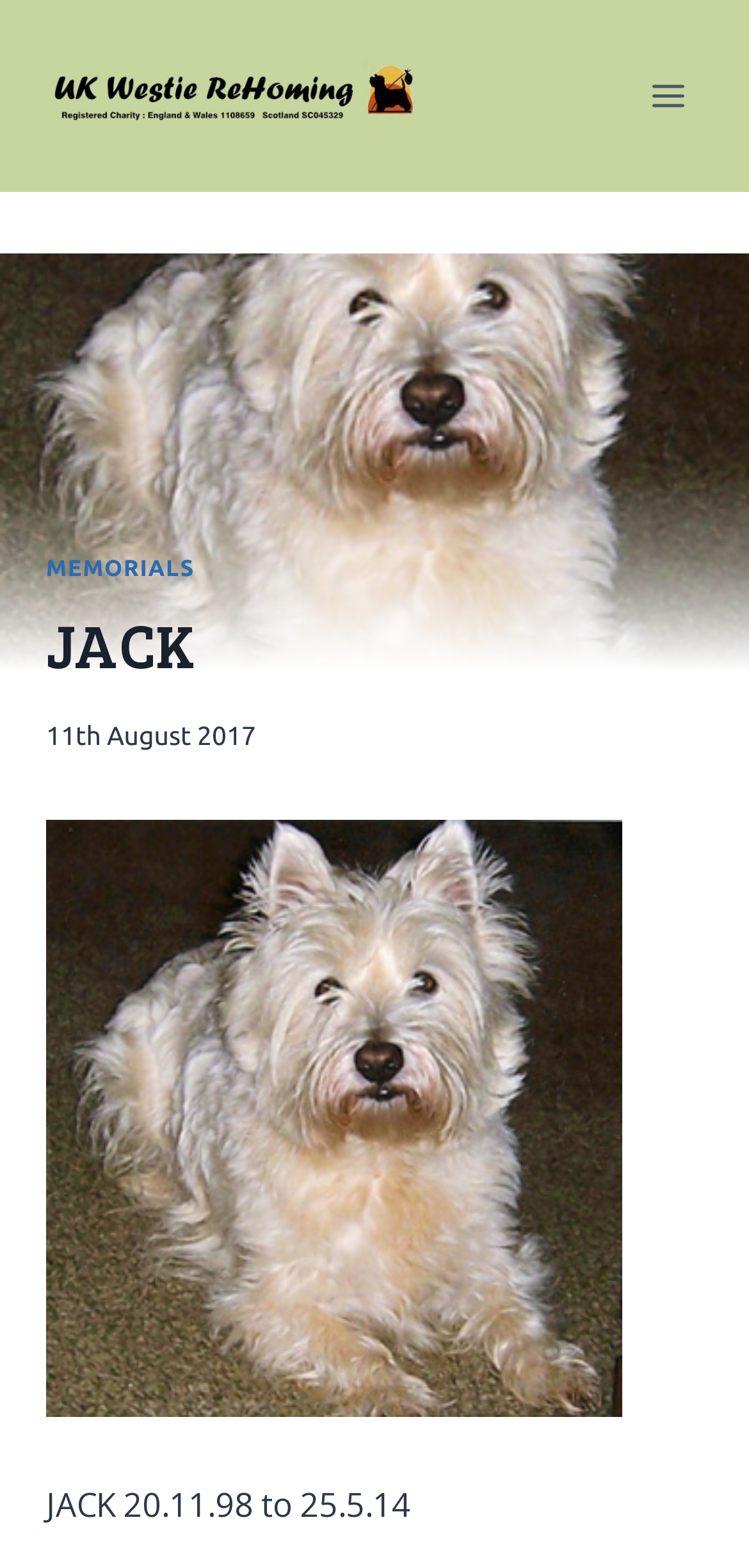Using the description "Memorials", predict the bounding box of the relevant HTML element.

[0.062, 0.355, 0.26, 0.371]